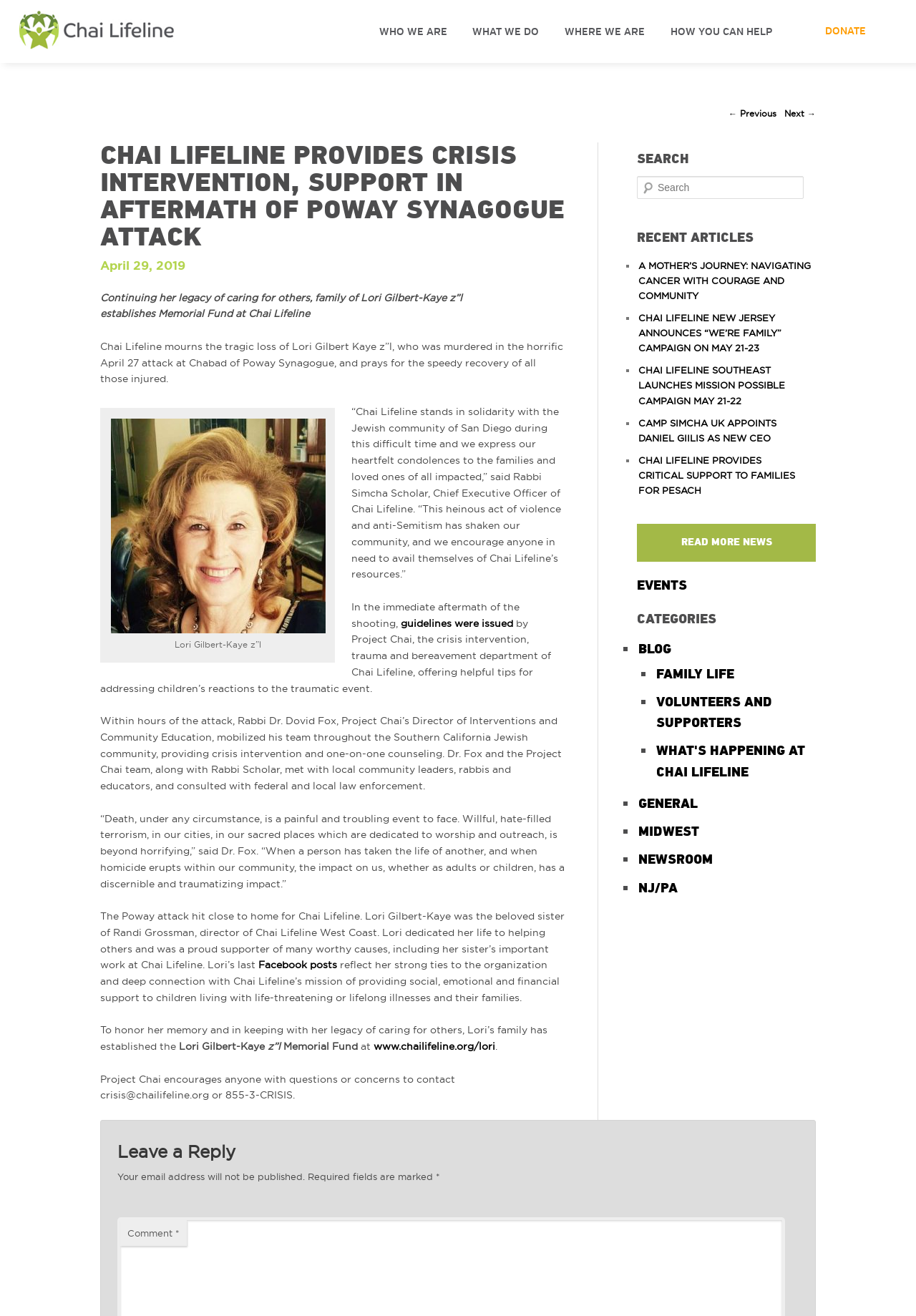Provide a short answer using a single word or phrase for the following question: 
What is the purpose of the Lori Gilbert-Kaye Memorial Fund?

To honor her legacy